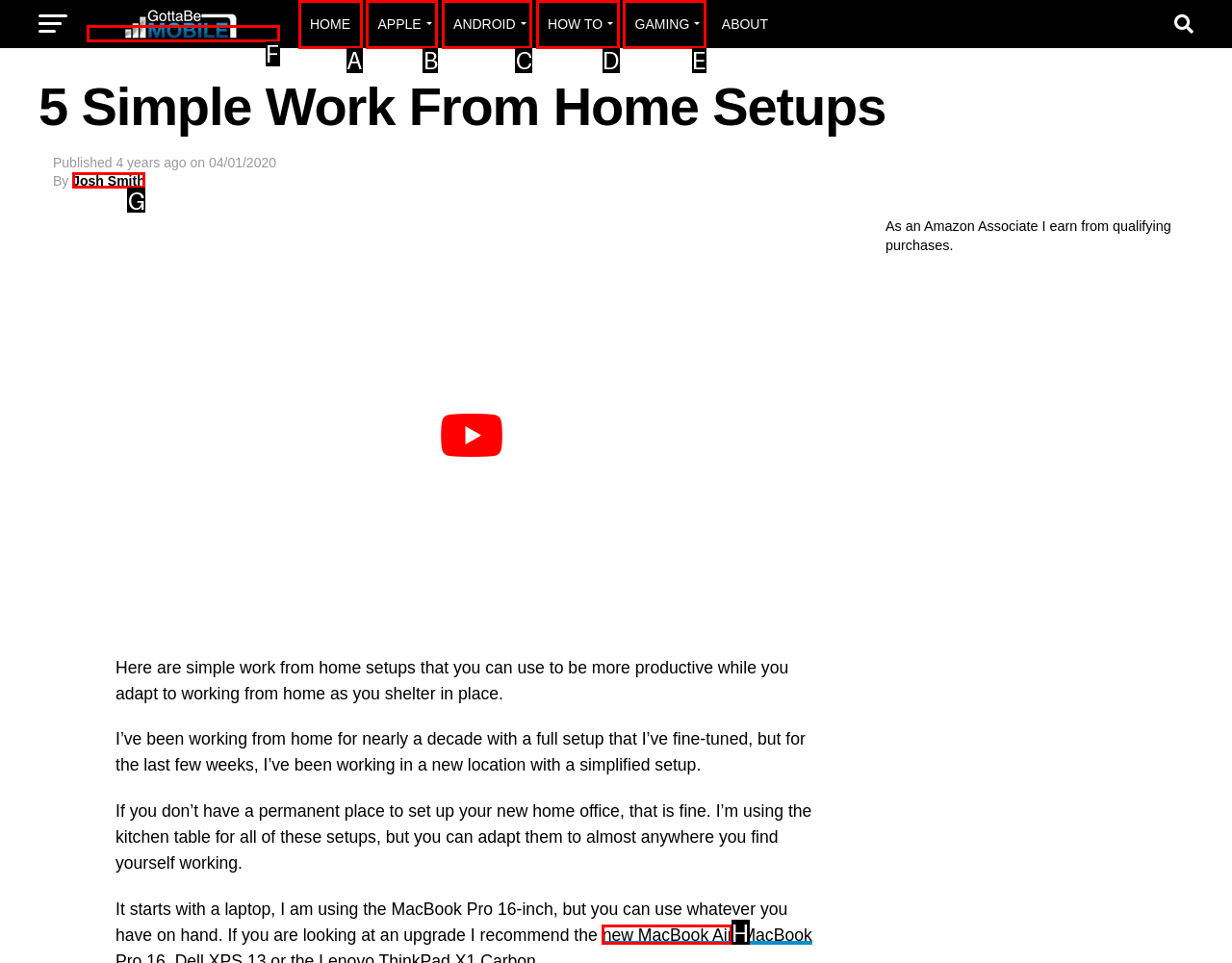Identify the correct HTML element to click to accomplish this task: Read more about GST on Electricity
Respond with the letter corresponding to the correct choice.

None